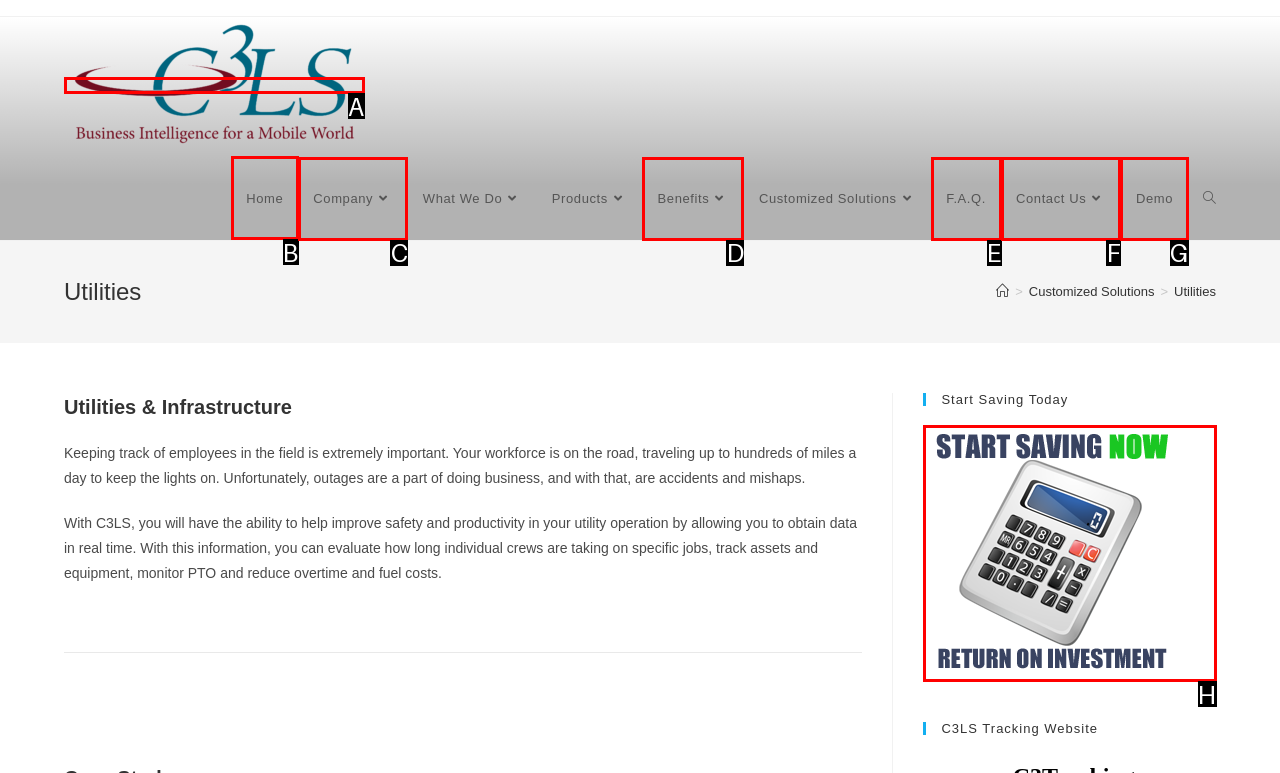Which option should you click on to fulfill this task: Click on the 'Home' link? Answer with the letter of the correct choice.

B